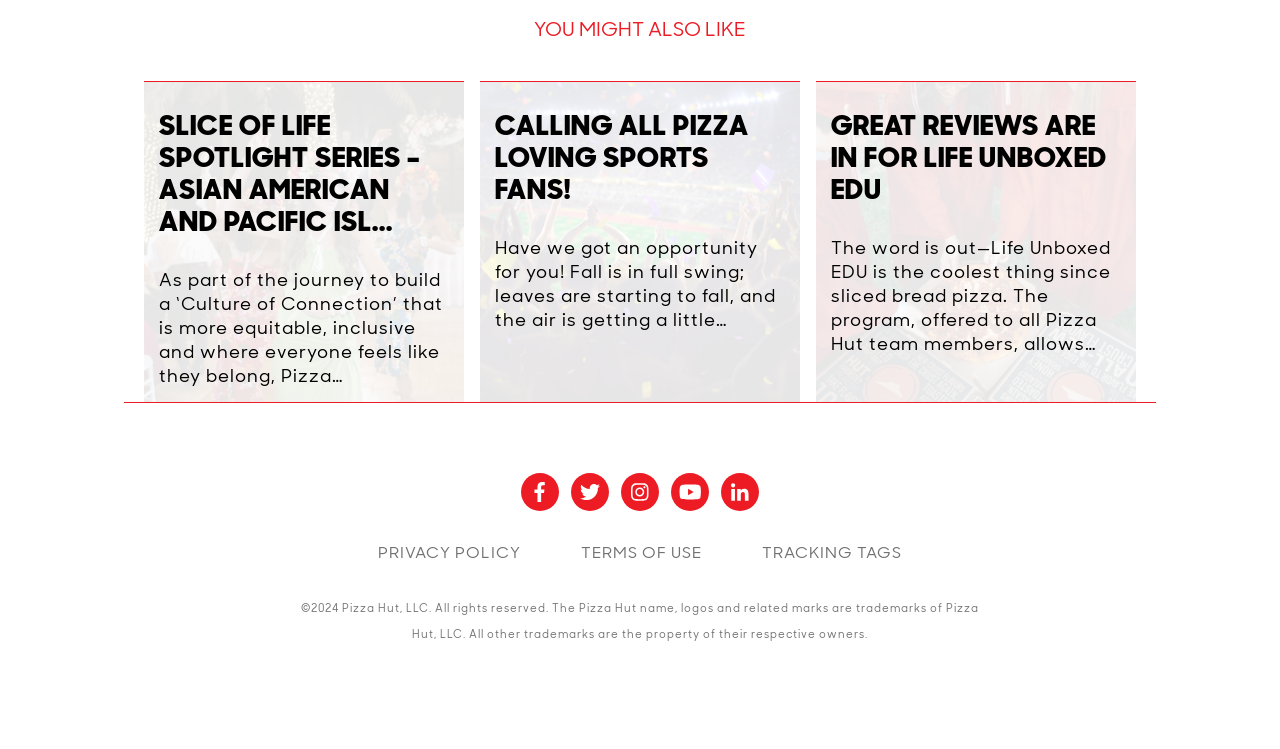What is the theme of the articles on this page?
Utilize the image to construct a detailed and well-explained answer.

The webpage appears to be a blog or news section of the Pizza Hut website, featuring multiple articles with headings and summaries. The articles seem to be related to Pizza Hut's brand, culture, and community, indicating that the theme of the articles on this page is Pizza Hut.